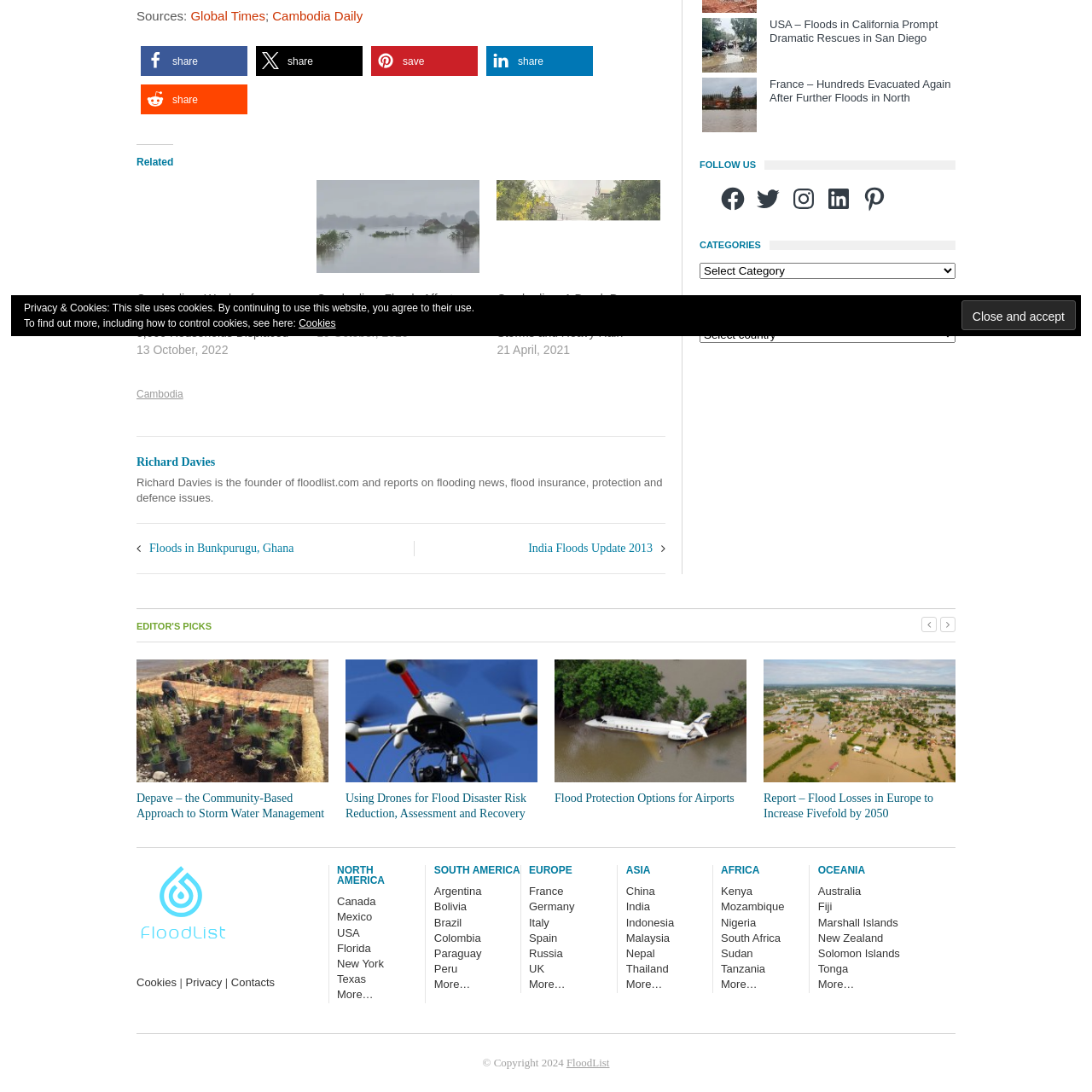Examine the picture highlighted with a red border, Where is the article located? Please respond with a single word or phrase.

Editor's picks section